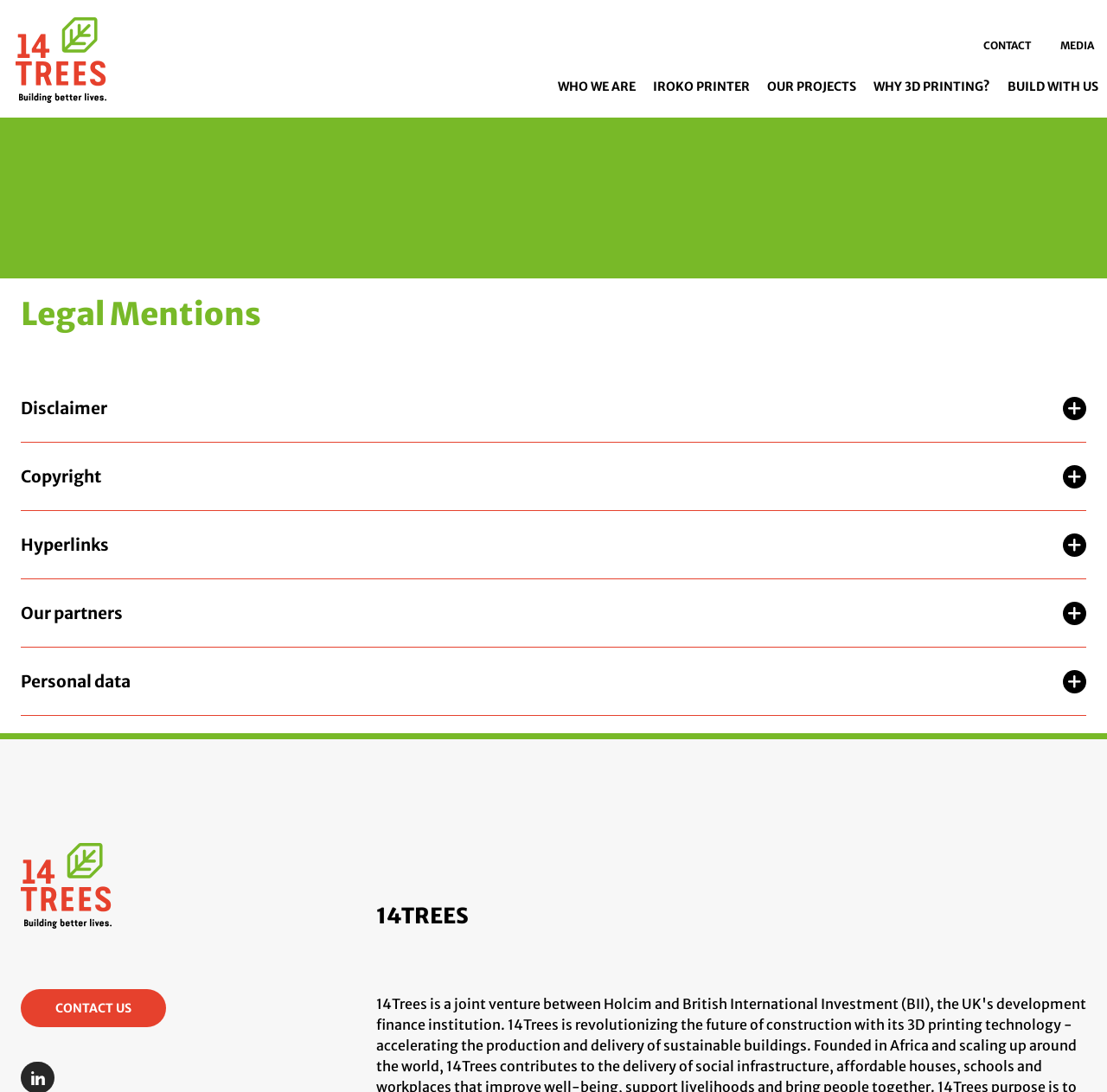Explain the features and main sections of the webpage comprehensively.

The webpage is titled "Legal Mentions" and has a site header banner at the top, spanning the entire width of the page. Within the banner, there is a logo image on the left side, accompanied by several links to different sections of the website, including "CONTACT", "MEDIA", "WHO WE ARE", "IROKO PRINTER", "OUR PROJECTS", "WHY 3D PRINTING?", and "BUILD WITH US". These links are positioned horizontally, with "CONTACT" on the right side and "BUILD WITH US" on the far right.

Below the banner, there is a main article section that occupies most of the page's height. The section is headed by a "Legal Mentions" title, followed by several paragraphs of text, including "Disclaimer", "Copyright", "Hyperlinks", "Our partners", and "Personal data". These paragraphs are stacked vertically, with "Disclaimer" at the top and "Personal data" at the bottom.

At the bottom of the page, there is a footer section that contains a "footer logo" image on the left side, accompanied by a "14TREES" heading and a "CONTACT US" link on the right side. The "CONTACT US" link is accompanied by a "Linkedin icon" image.